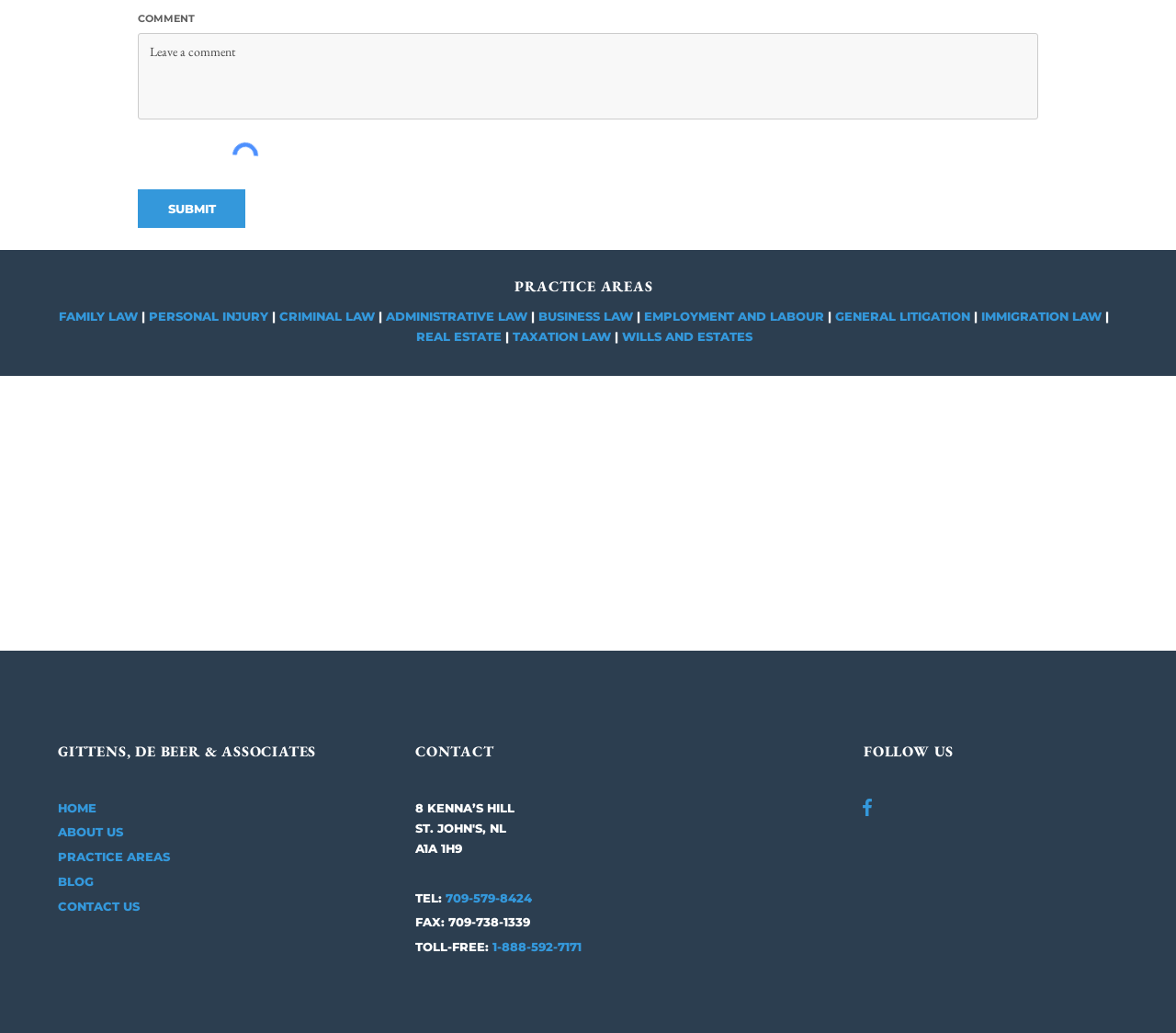Determine the bounding box coordinates of the clickable region to follow the instruction: "call the office".

[0.379, 0.866, 0.452, 0.875]